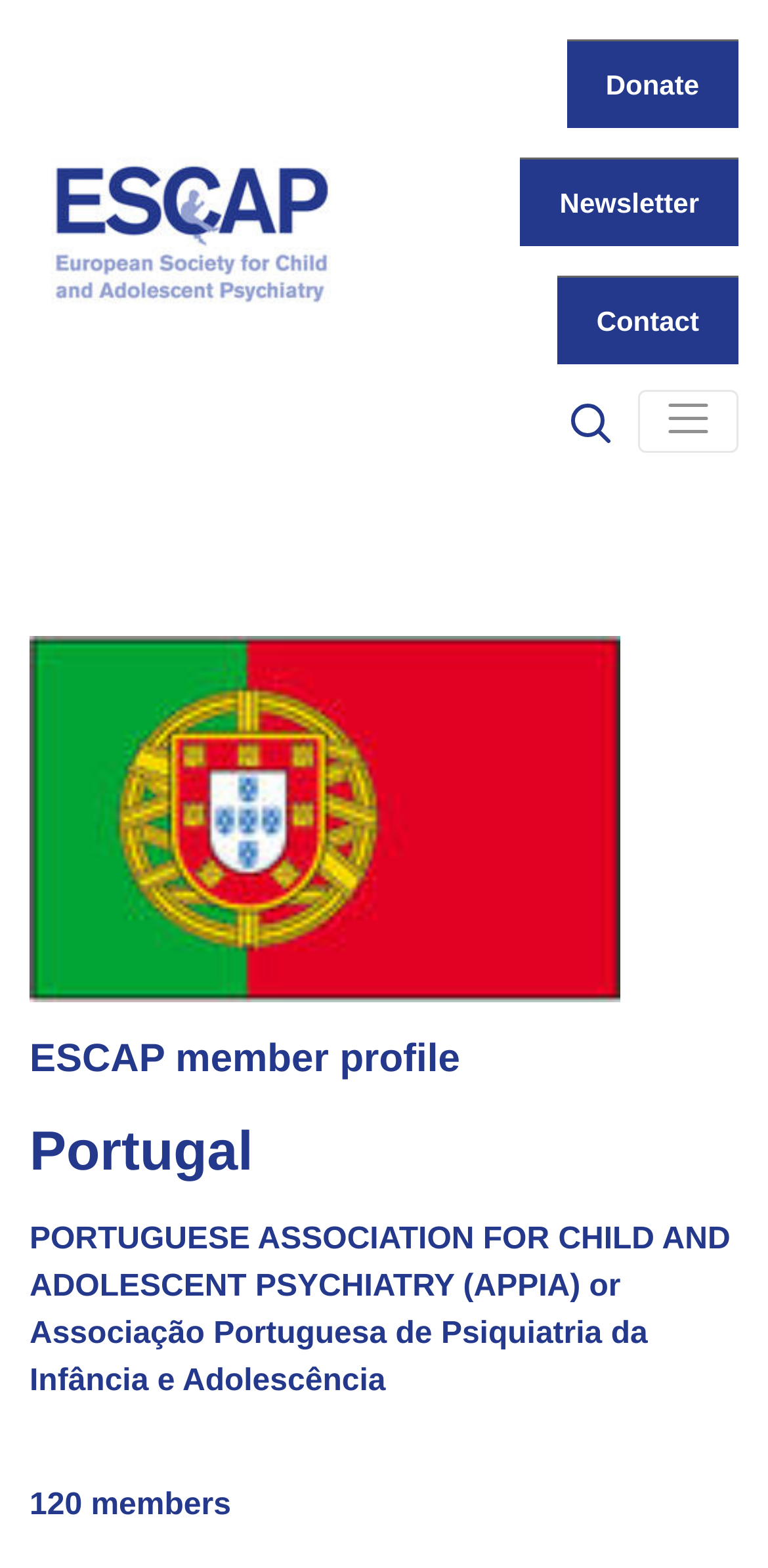Write an elaborate caption that captures the essence of the webpage.

The webpage is about Portugal and its association with ESCAP. At the top left, there is a link with an accompanying image. The image is a logo or an icon, and it's positioned above a national flag of Portugal, which is displayed prominently on the page.

On the top right, there are three links: "Donate", "Newsletter", and "Contact", arranged vertically in that order. Next to these links, there is a button, and a link labeled "Navigation" that expands to a navbar.

Below the national flag, there are four headings that provide information about Portugal's membership profile. The first heading reads "ESCAP member profile", followed by "Portugal", then "PORTUGUESE ASSOCIATION FOR CHILD AND ADOLESCENT PSYCHIATRY (APPIA) or Associação Portuguesa de Psiquiatria da Infância e Adolescência", and finally "120 members". These headings are arranged vertically, with each one positioned below the previous one.